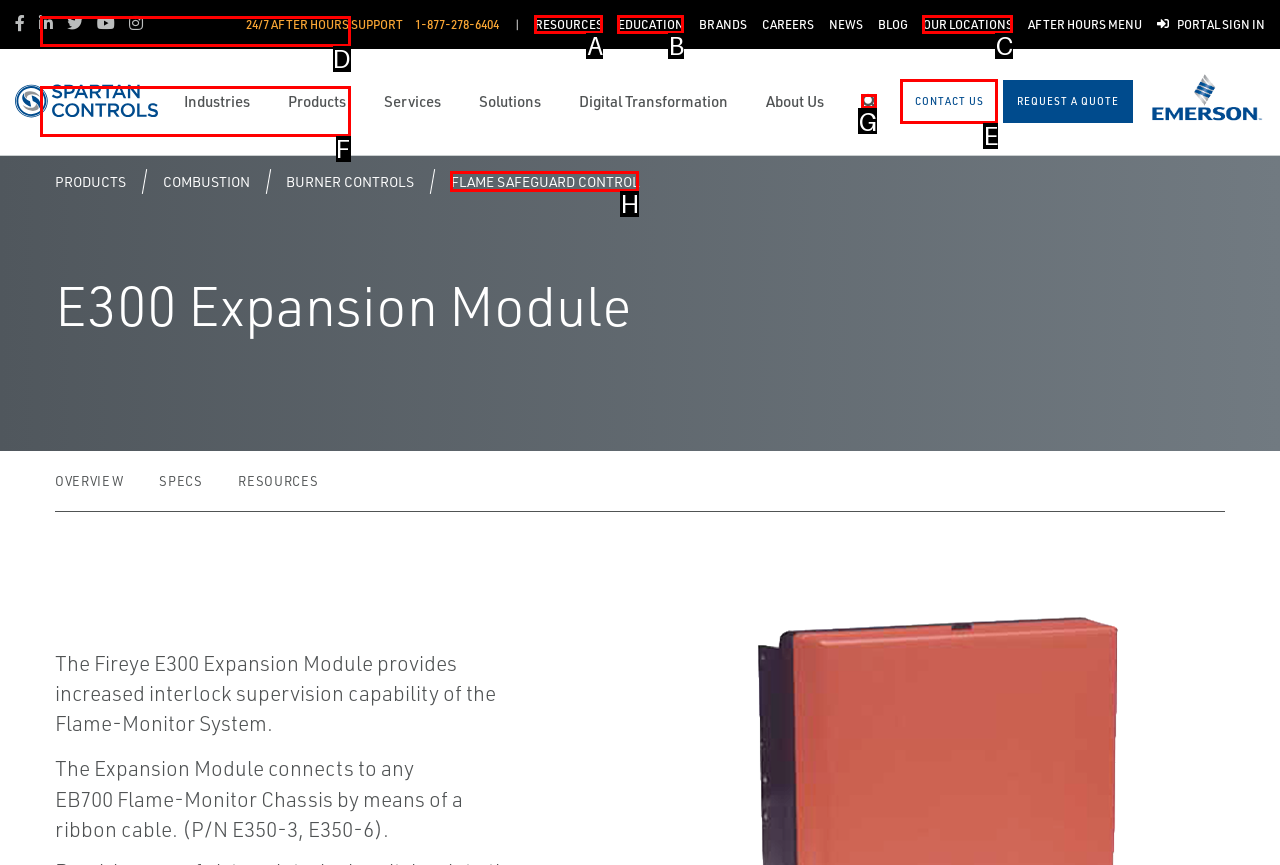Identify the letter of the UI element needed to carry out the task: Search for something
Reply with the letter of the chosen option.

G